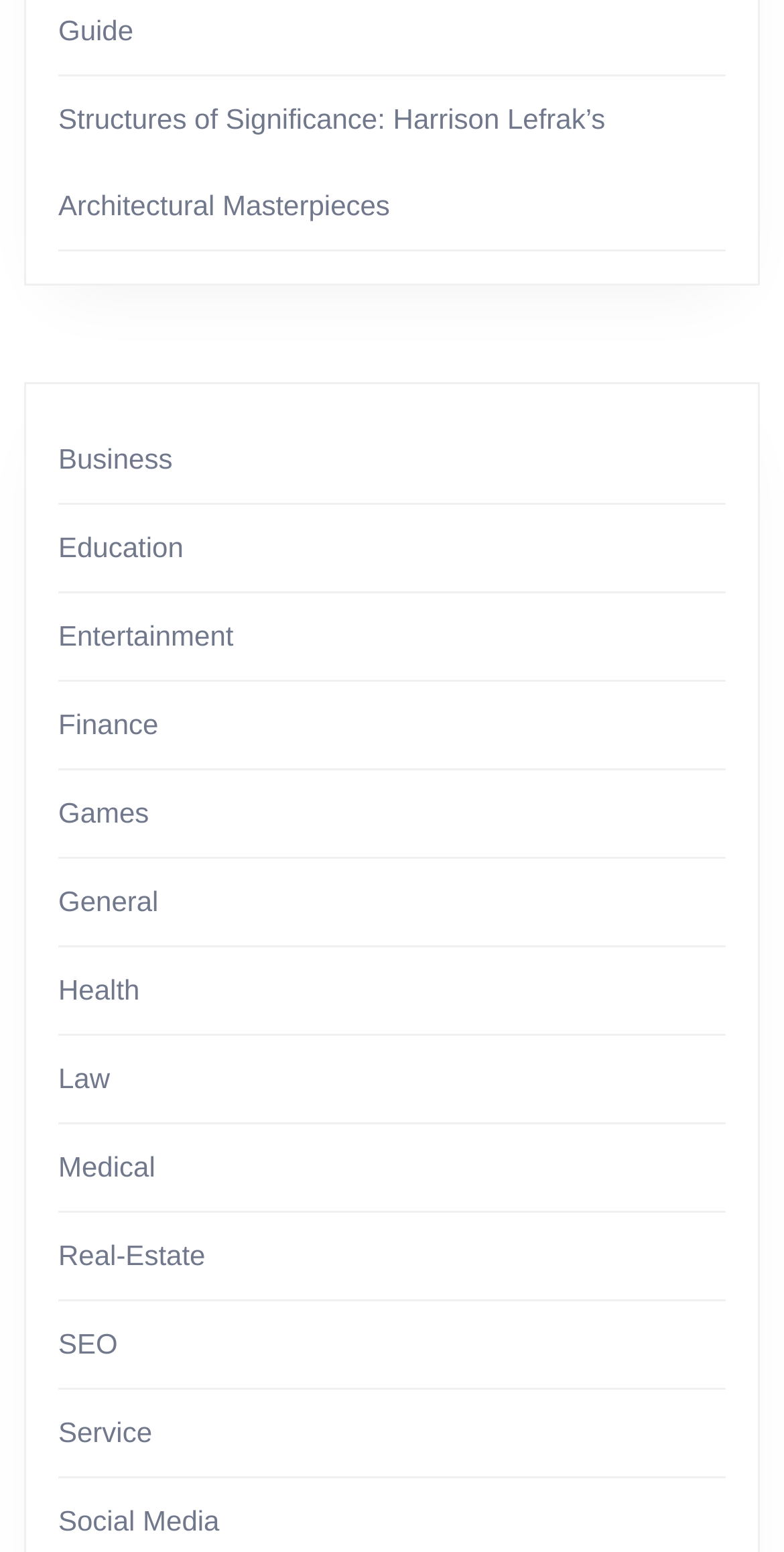How many categories are listed? Analyze the screenshot and reply with just one word or a short phrase.

12